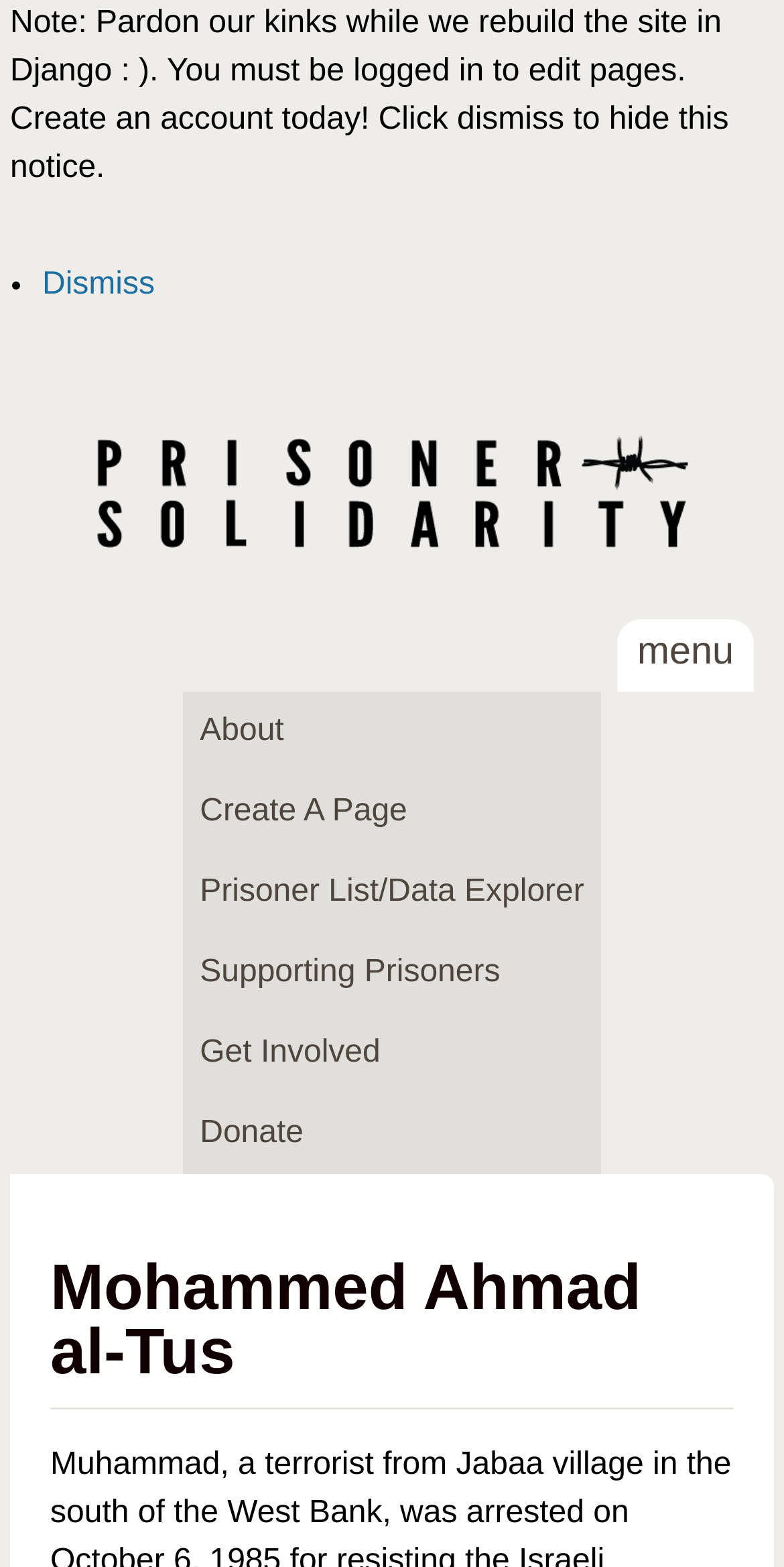Locate the bounding box coordinates of the clickable area needed to fulfill the instruction: "view about page".

[0.234, 0.442, 0.766, 0.493]